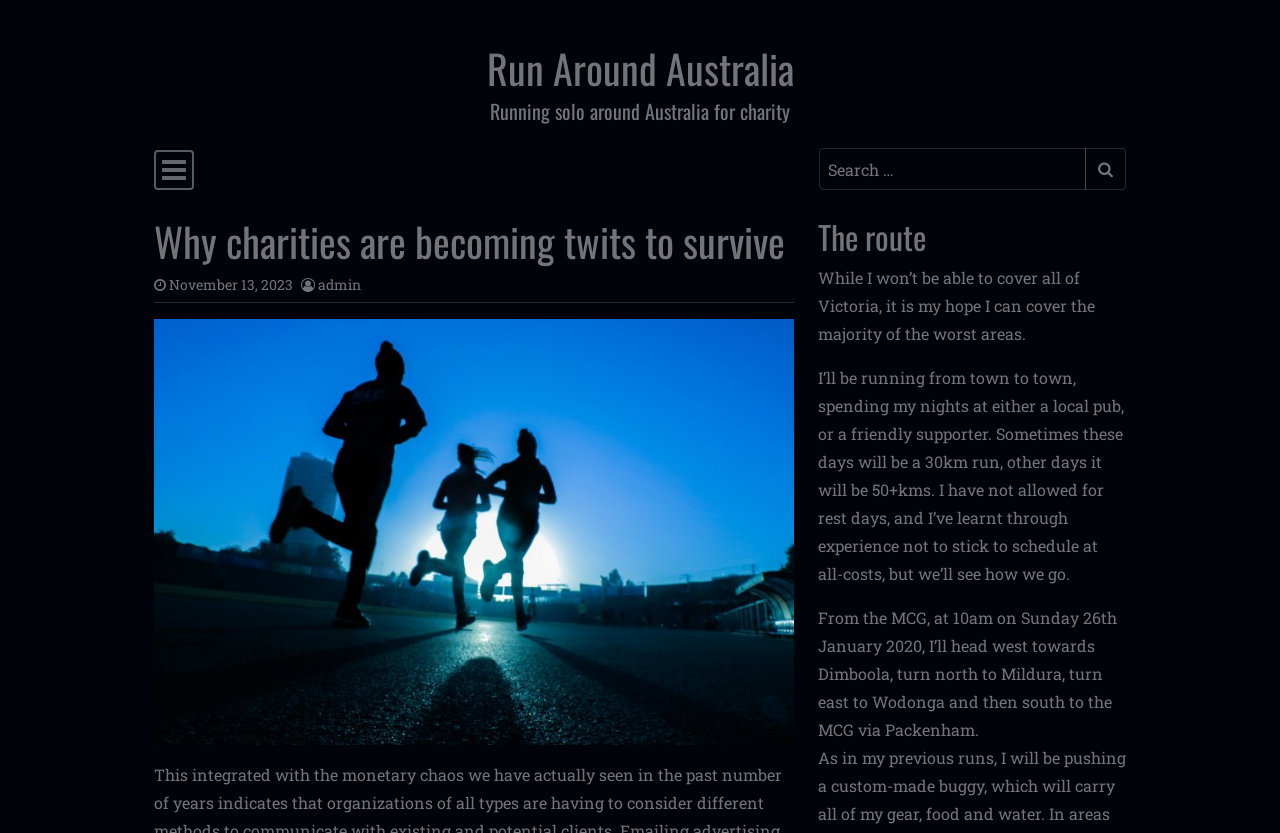Please analyze the image and provide a thorough answer to the question:
Where will the run start?

According to the webpage, the run will start at the MCG (Melbourne Cricket Ground) on Sunday 26th January 2020, as mentioned in the text 'From the MCG, at 10am on Sunday 26th January 2020, I’ll head west towards Dimboola...'.